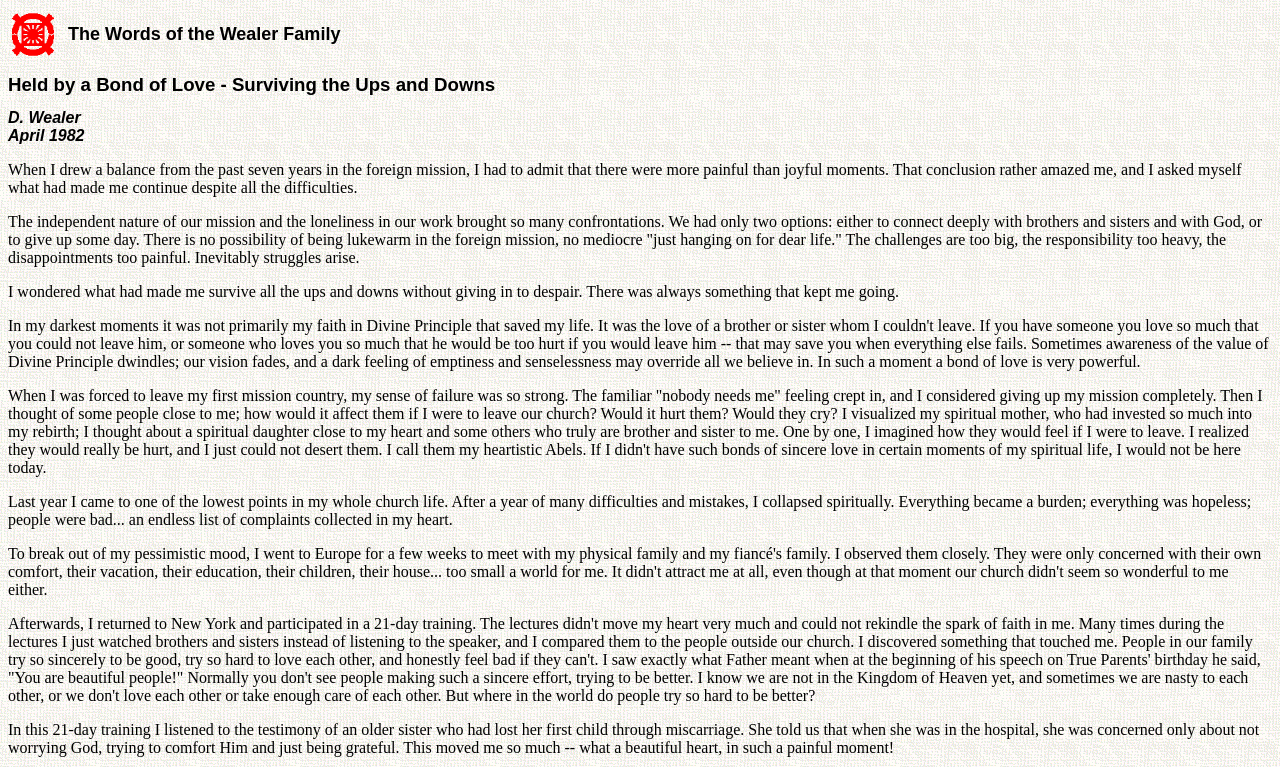What is the significance of the author's 'heartistic Abels'?
Look at the image and respond with a one-word or short-phrase answer.

They are people who would be hurt if the author left